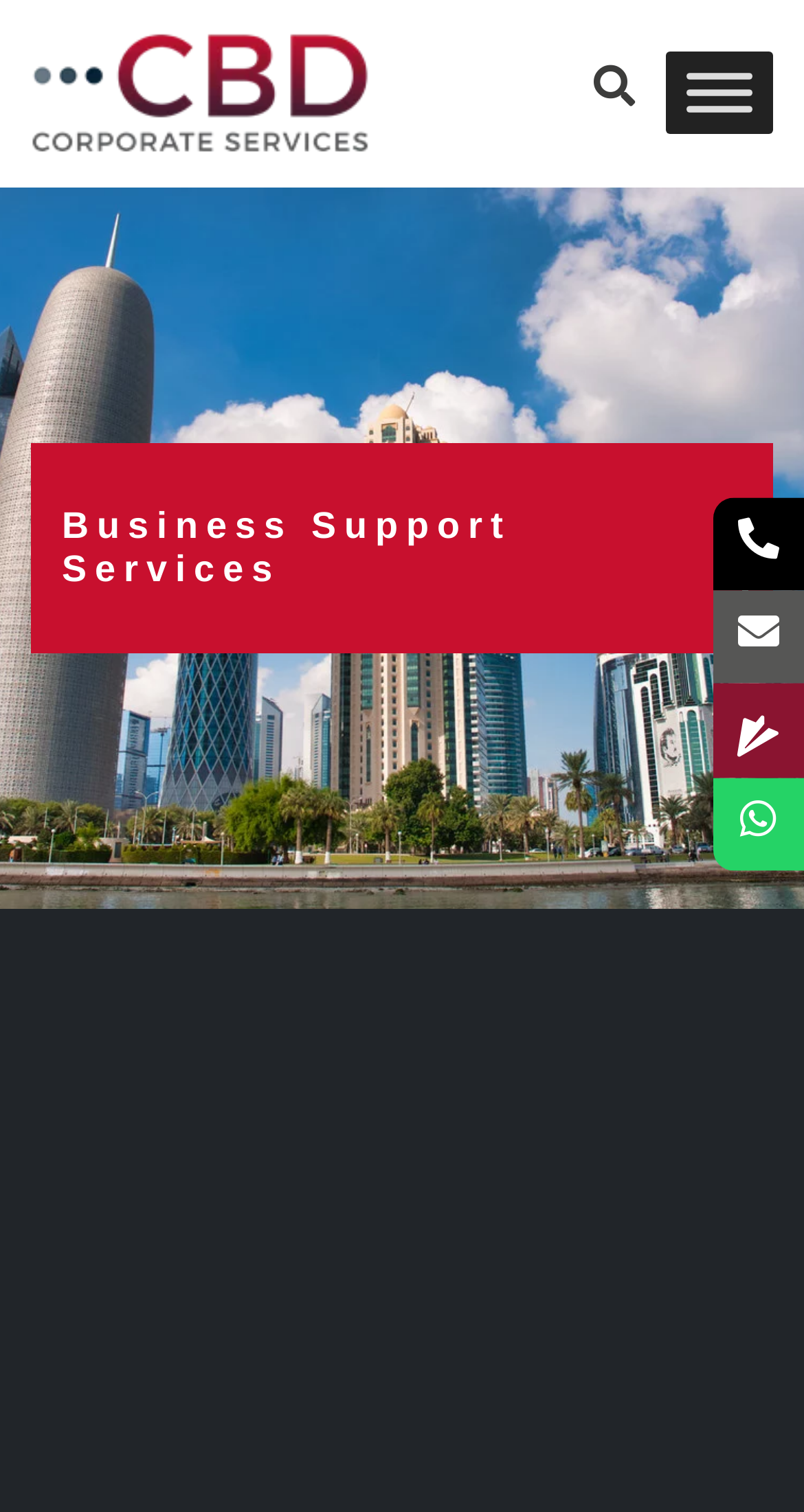What is the logo of the company? Examine the screenshot and reply using just one word or a brief phrase.

CBD logo